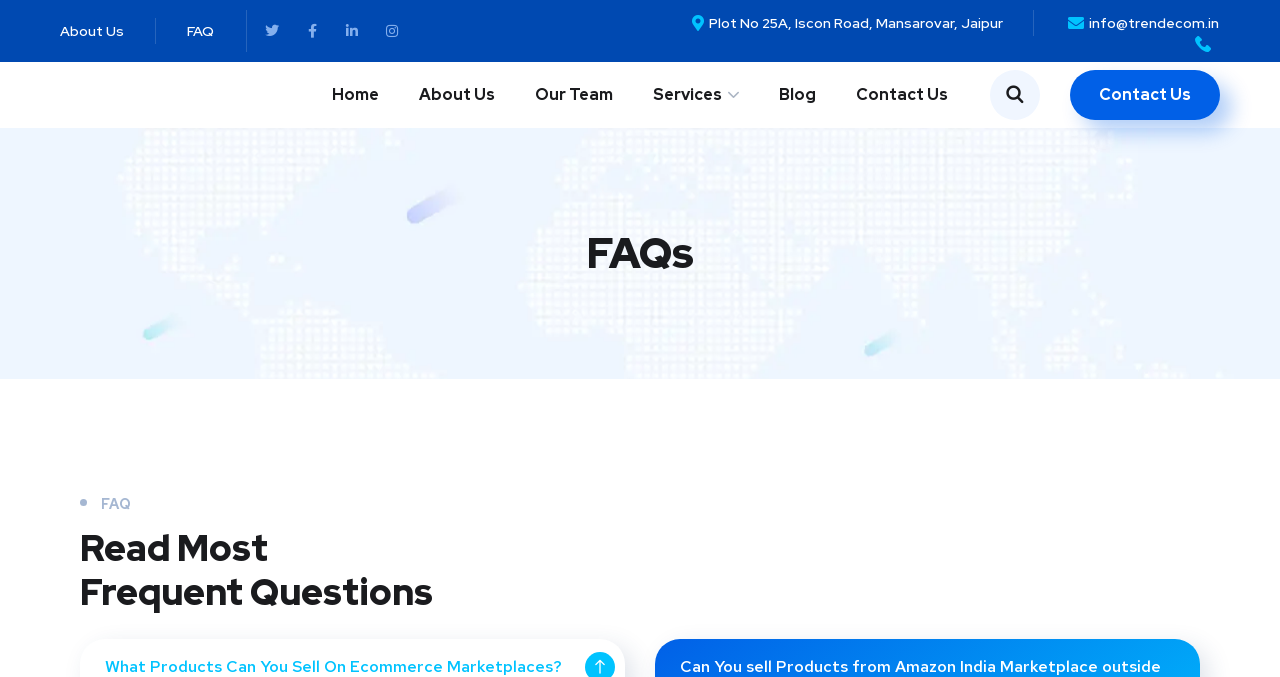What is the address of the company?
Give a comprehensive and detailed explanation for the question.

I found this answer by looking at the contact information provided at the bottom of the page, which includes the company's address.